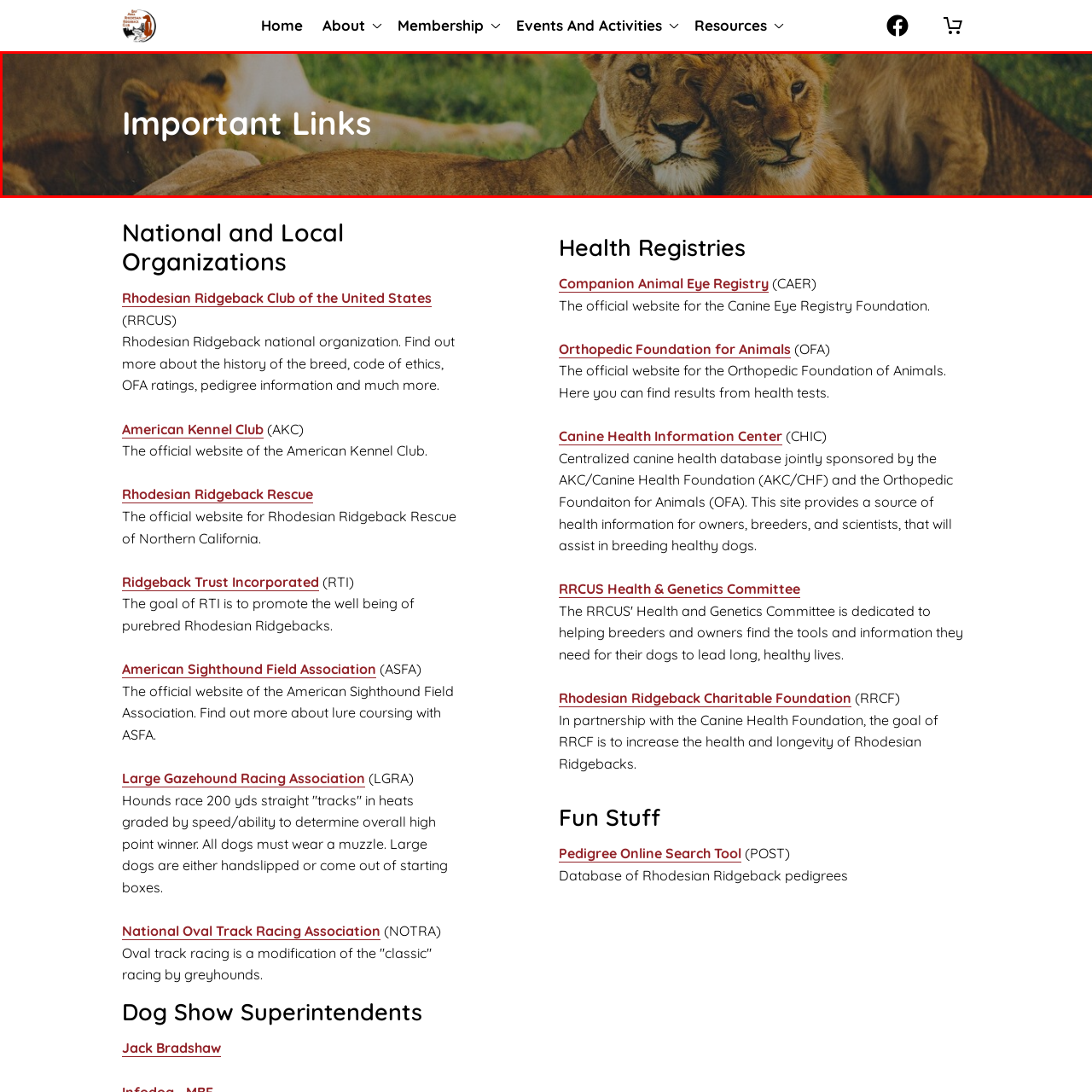Provide a comprehensive description of the image highlighted by the red bounding box.

The image features a serene scene with two lions closely nestled together, exuding a sense of warmth and companionship. This setting serves as the backdrop for the prominent text "Important Links," which signifies a section of the website dedicated to providing users with key resources and connections related to Rhodesian Ridgebacks and other relevant organizations. The lush green surroundings suggest a natural habitat, reinforcing themes of loyalty and community among these majestic animals, paralleling the connections found within the provided links.